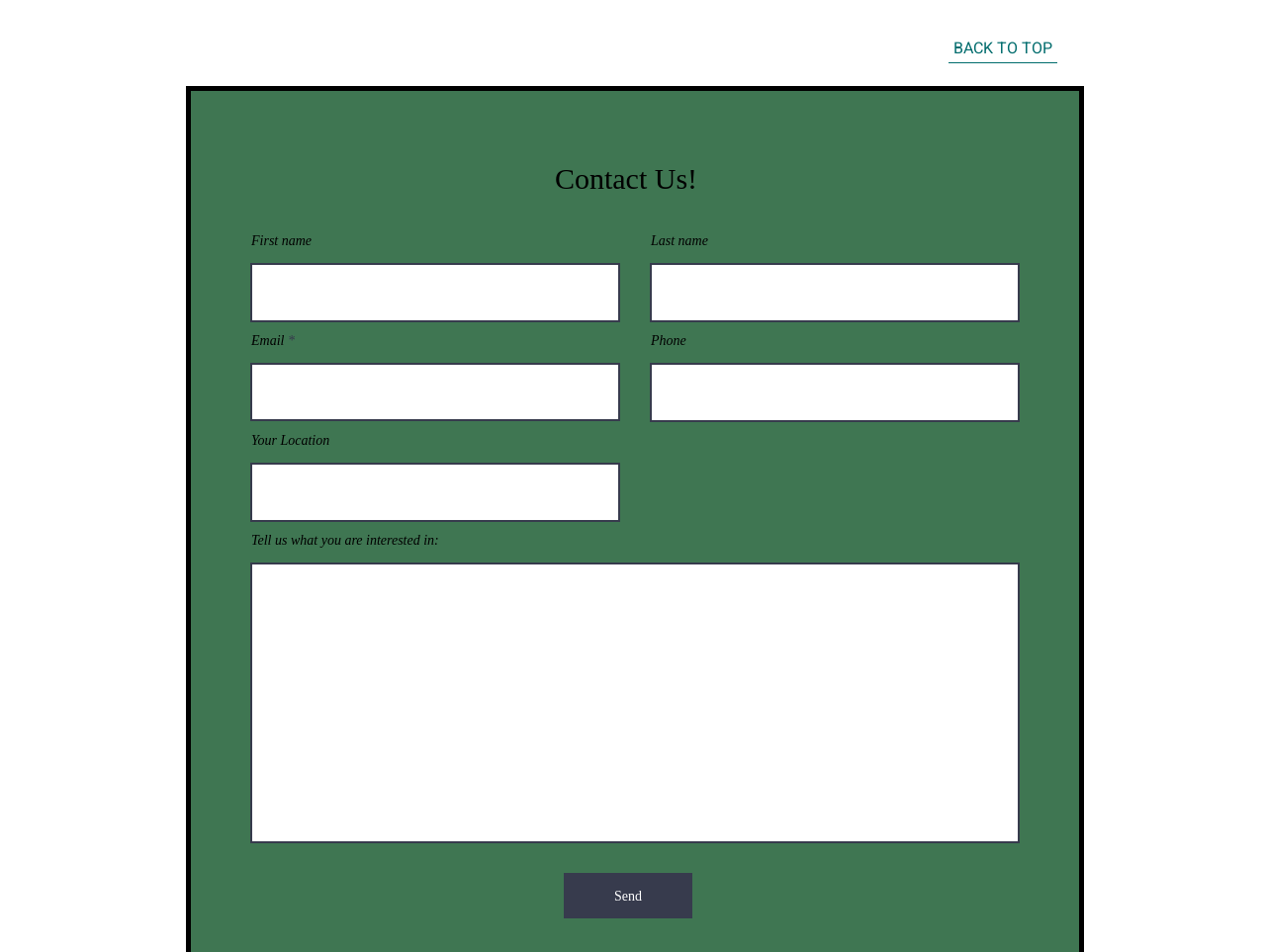Identify the bounding box coordinates of the element that should be clicked to fulfill this task: "Click the 'BACK TO TOP' link". The coordinates should be provided as four float numbers between 0 and 1, i.e., [left, top, right, bottom].

[0.749, 0.036, 0.835, 0.067]